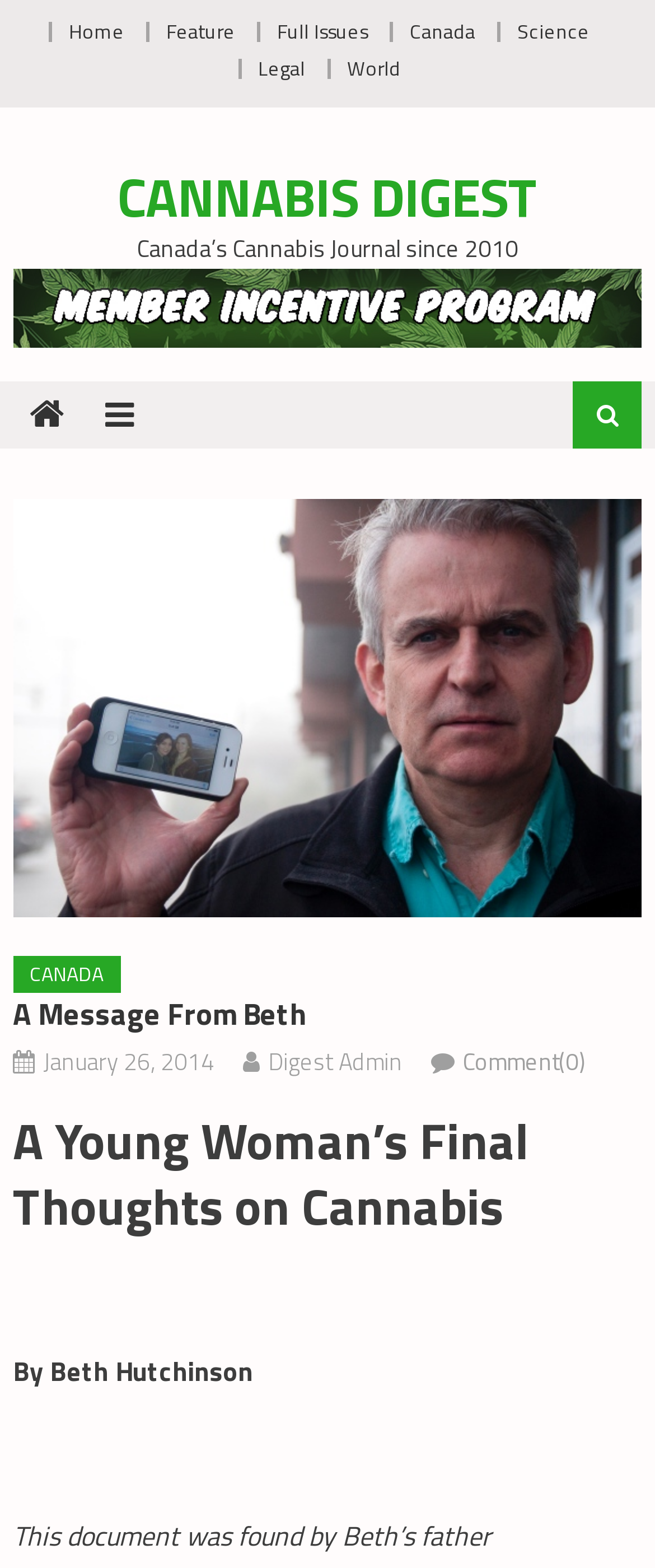Please determine the bounding box coordinates of the clickable area required to carry out the following instruction: "Read the article A Message From Beth". The coordinates must be four float numbers between 0 and 1, represented as [left, top, right, bottom].

[0.02, 0.635, 0.98, 0.658]